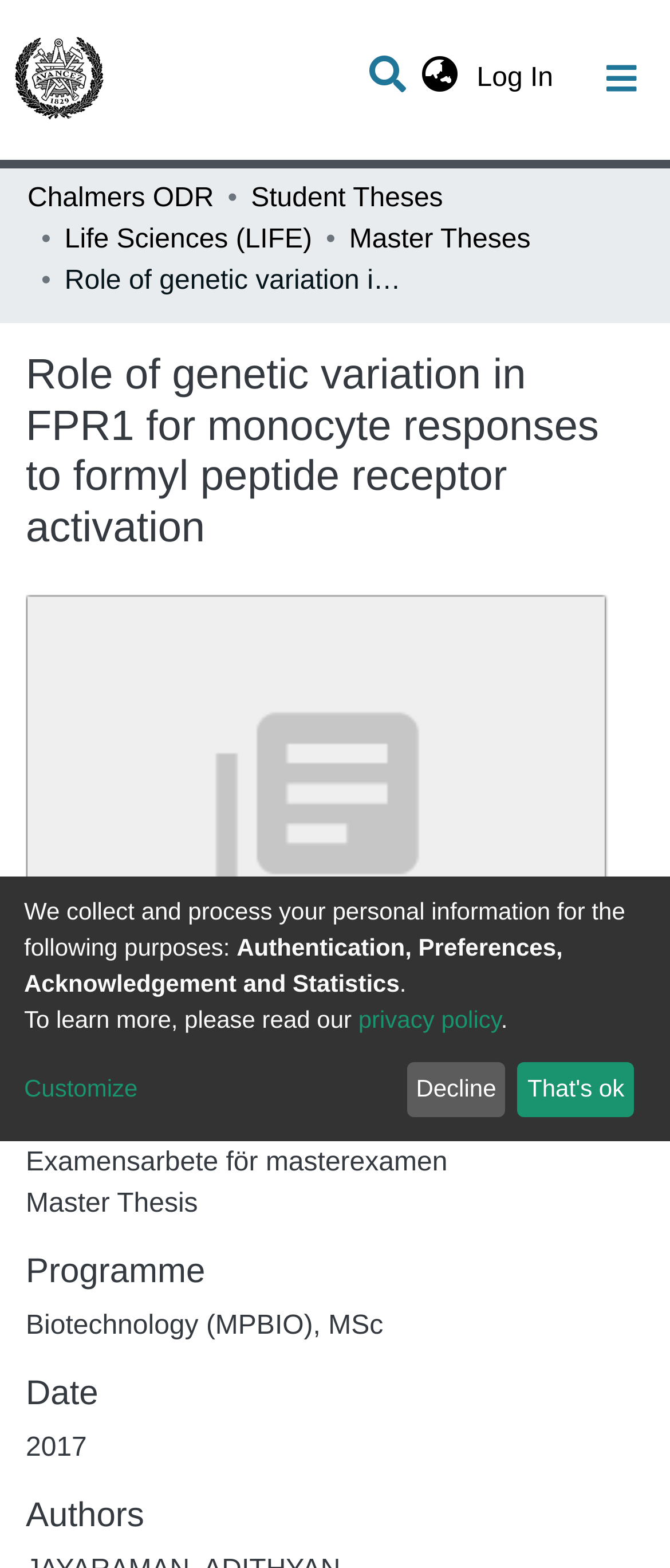Answer the following query concisely with a single word or phrase:
What is the name of the repository logo?

Repository logo